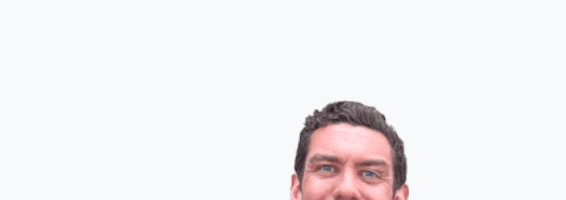Provide a thorough and detailed caption for the image.

The image features a man with short, wavy hair, wearing a light-colored shirt. He has a friendly expression, with a slight smile, suggesting an approachable demeanor. The background is predominantly white, which helps to emphasize the subject's features and expression. This image is likely part of a promotional context, possibly associated with the iPad Mini and its user-friendly capabilities, highlighting a connection to customer support and real-time communication. The overall aesthetic conveys a sense of warmth and professionalism.